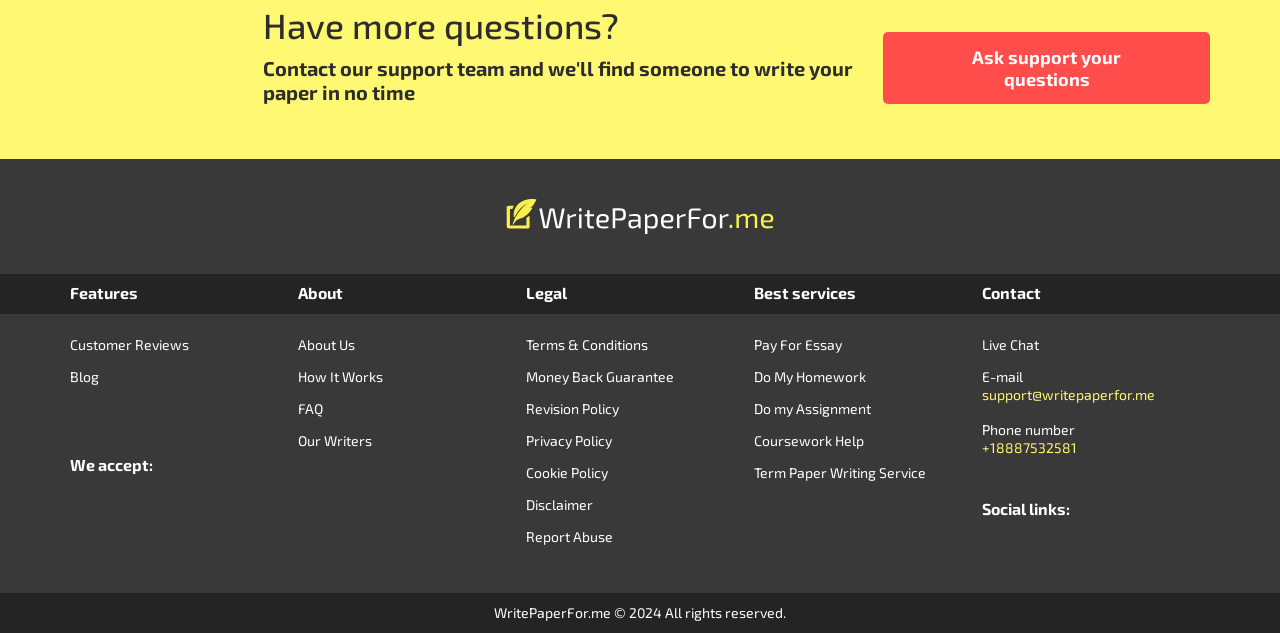Please identify the bounding box coordinates of the region to click in order to complete the given instruction: "Click on the 'WritePaperFor.me' link". The coordinates should be four float numbers between 0 and 1, i.e., [left, top, right, bottom].

[0.395, 0.314, 0.605, 0.369]